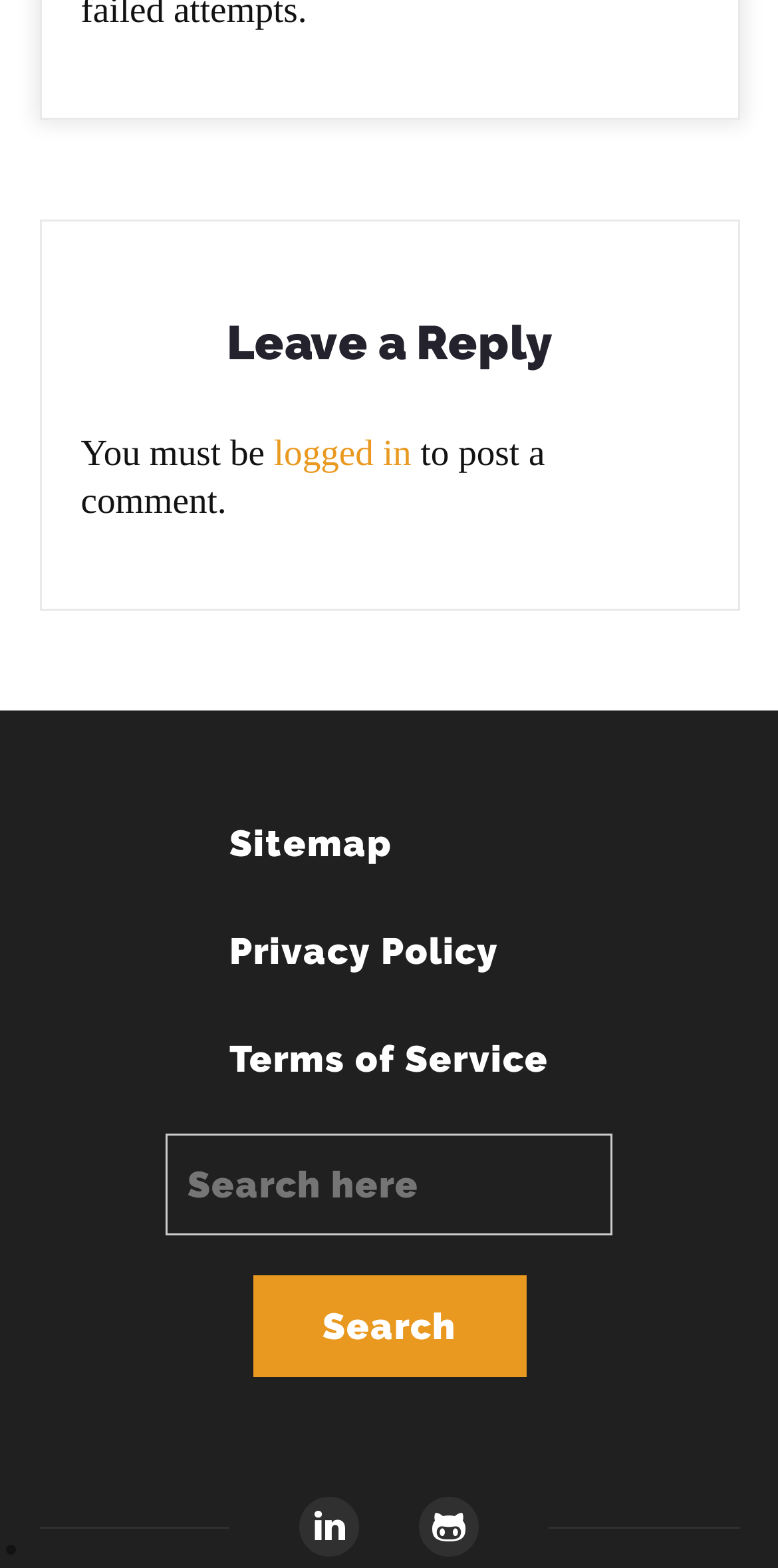Determine the bounding box coordinates for the clickable element required to fulfill the instruction: "Search here". Provide the coordinates as four float numbers between 0 and 1, i.e., [left, top, right, bottom].

[0.213, 0.723, 0.787, 0.788]